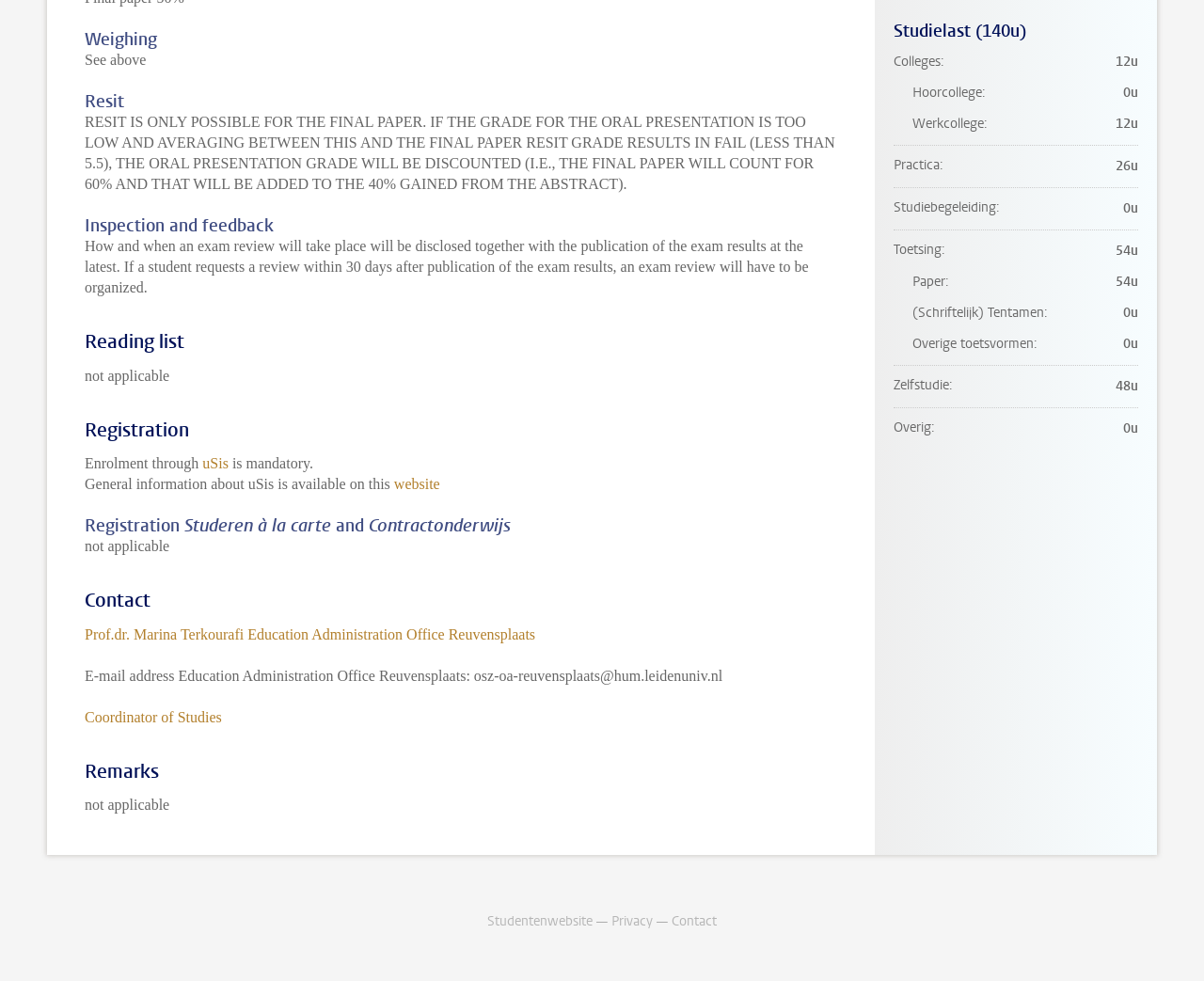Please identify the coordinates of the bounding box that should be clicked to fulfill this instruction: "Click on 'uSis'".

[0.168, 0.464, 0.19, 0.48]